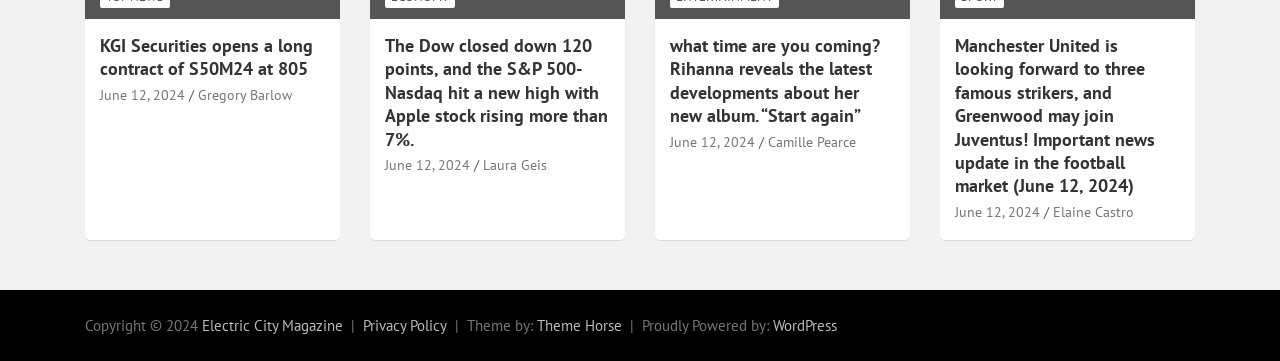Provide the bounding box coordinates of the section that needs to be clicked to accomplish the following instruction: "Check latest news about Apple stock."

[0.301, 0.094, 0.475, 0.417]